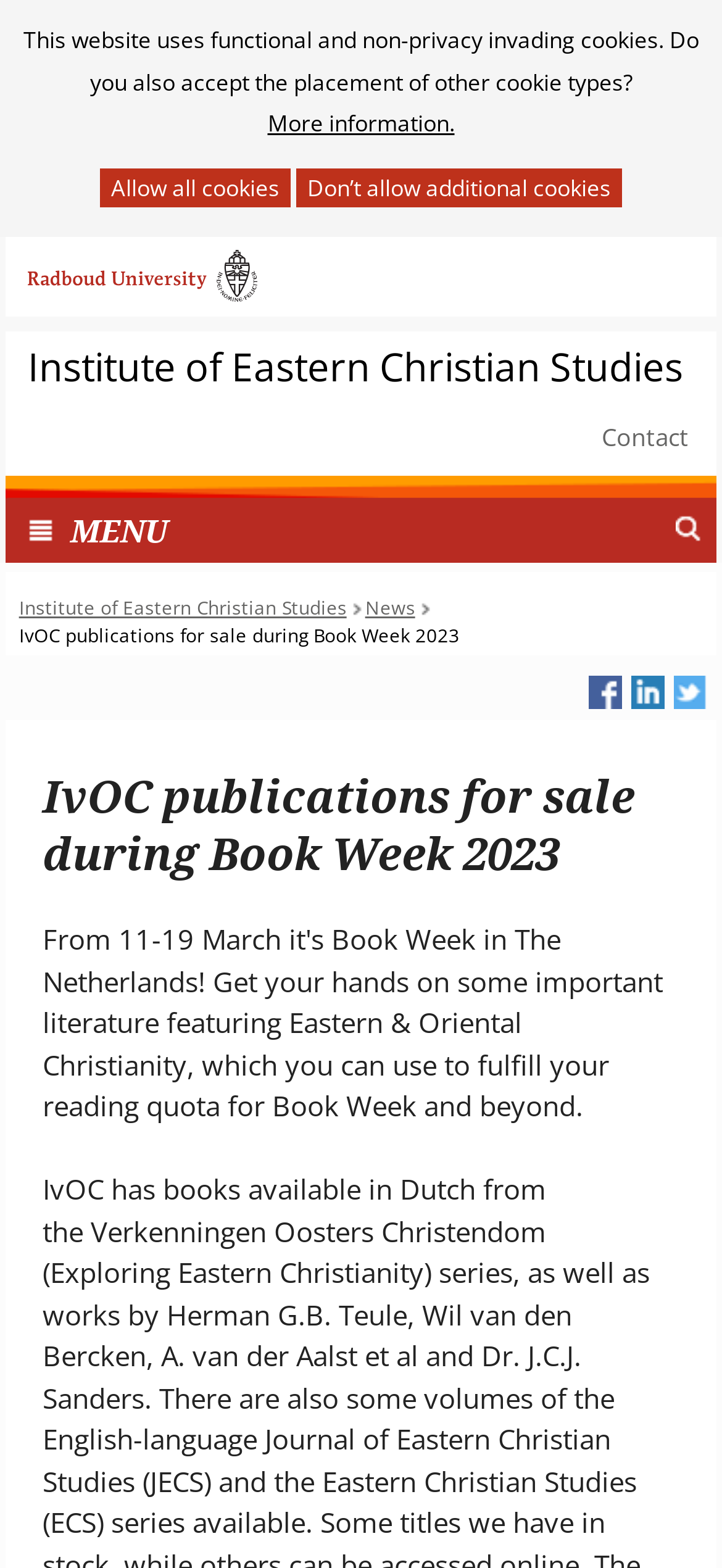Locate the bounding box coordinates of the clickable area needed to fulfill the instruction: "Contact us".

[0.833, 0.268, 0.954, 0.289]